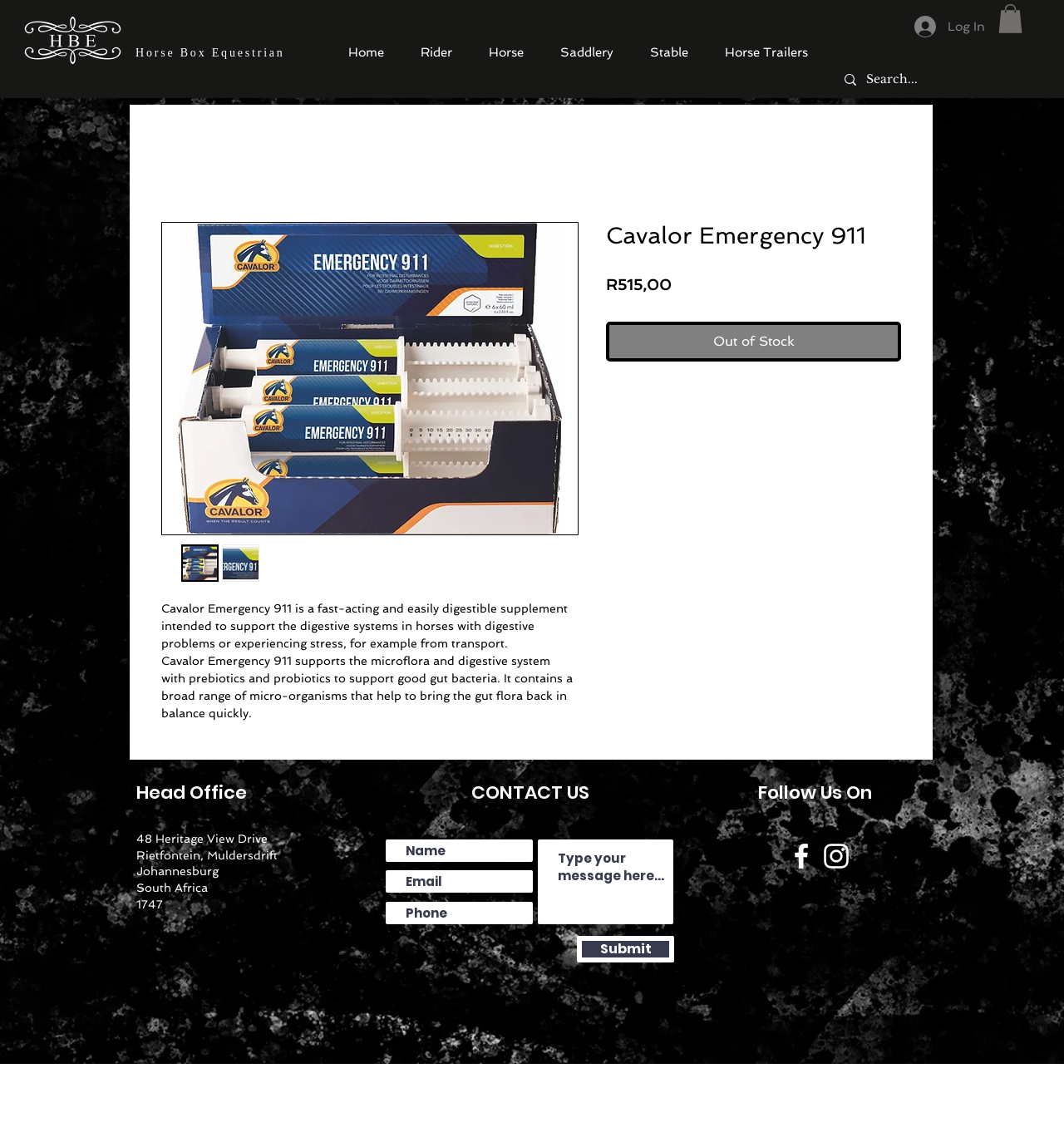Identify the bounding box coordinates of the region that should be clicked to execute the following instruction: "Contact us through the form".

[0.362, 0.735, 0.501, 0.755]